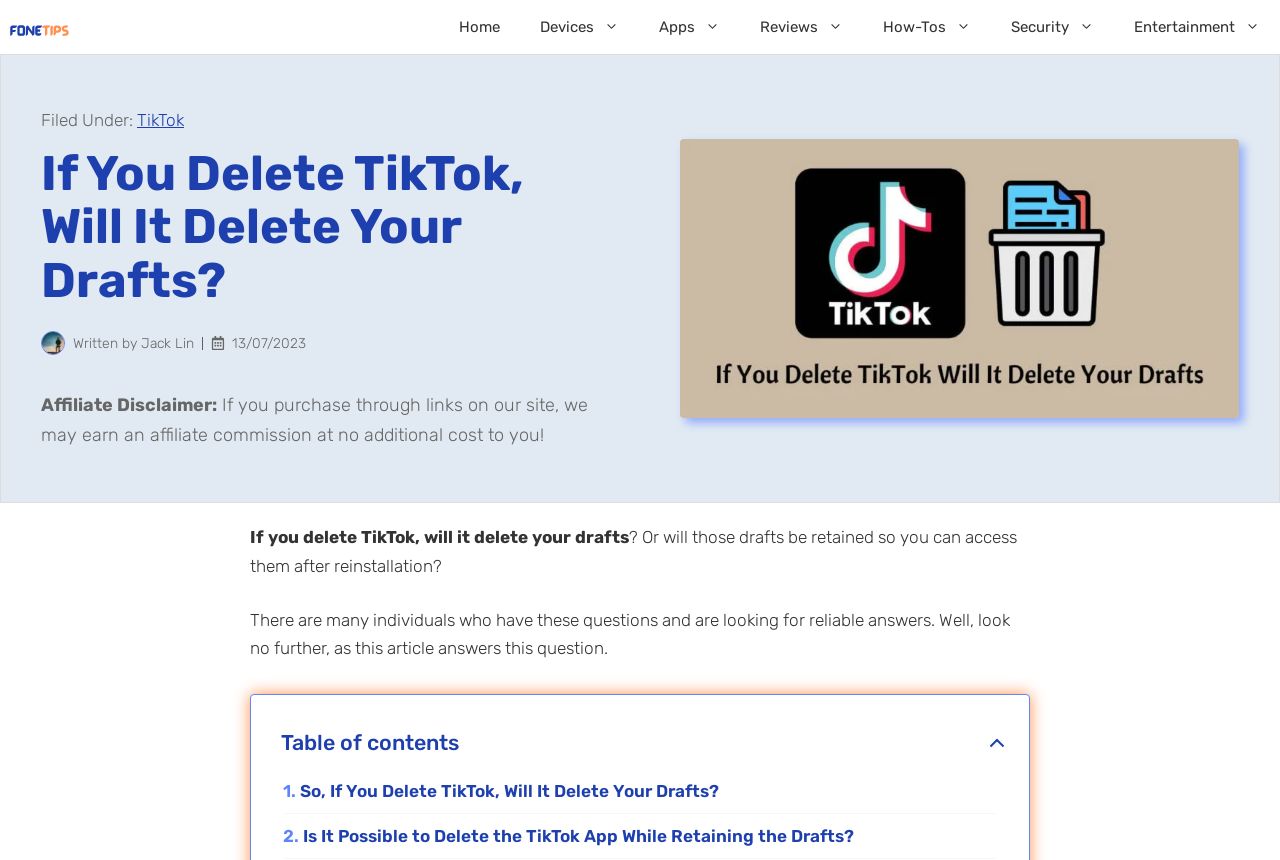Provide a one-word or short-phrase response to the question:
What is the purpose of this article?

To answer a question